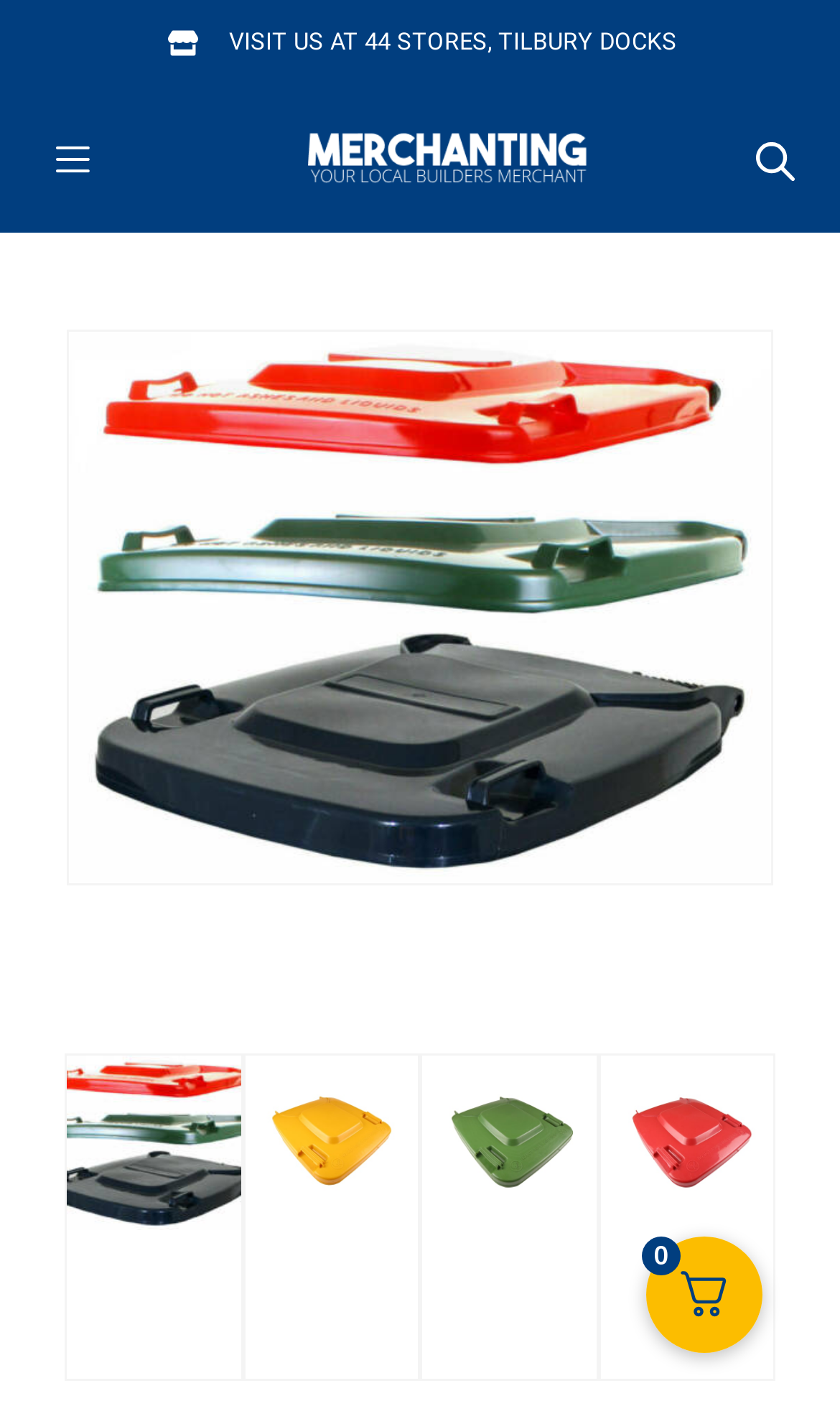How many images of wheelie bin lids are displayed on the webpage?
Please answer using one word or phrase, based on the screenshot.

2